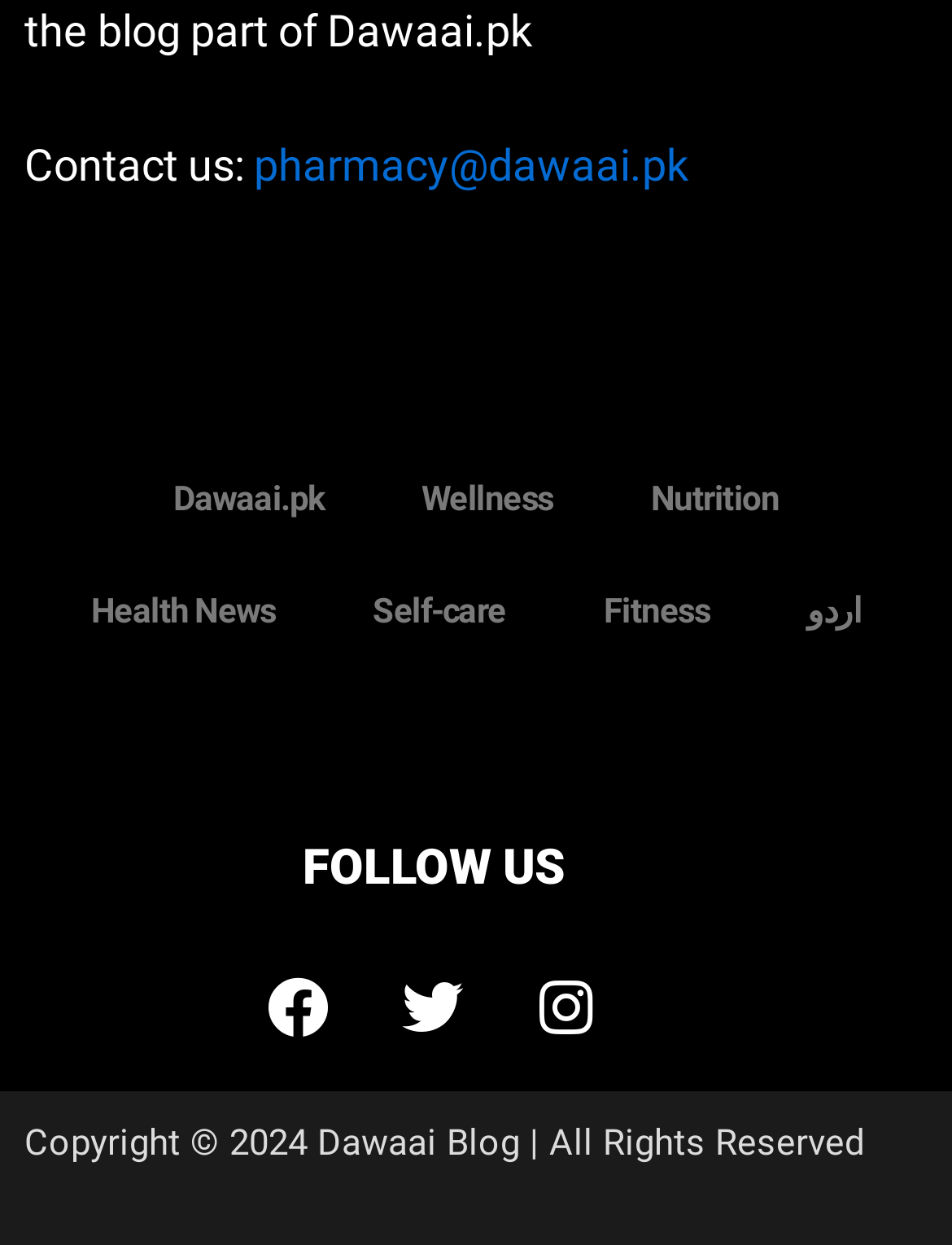Please identify the coordinates of the bounding box for the clickable region that will accomplish this instruction: "Visit Dawaai.pk".

[0.131, 0.355, 0.391, 0.445]